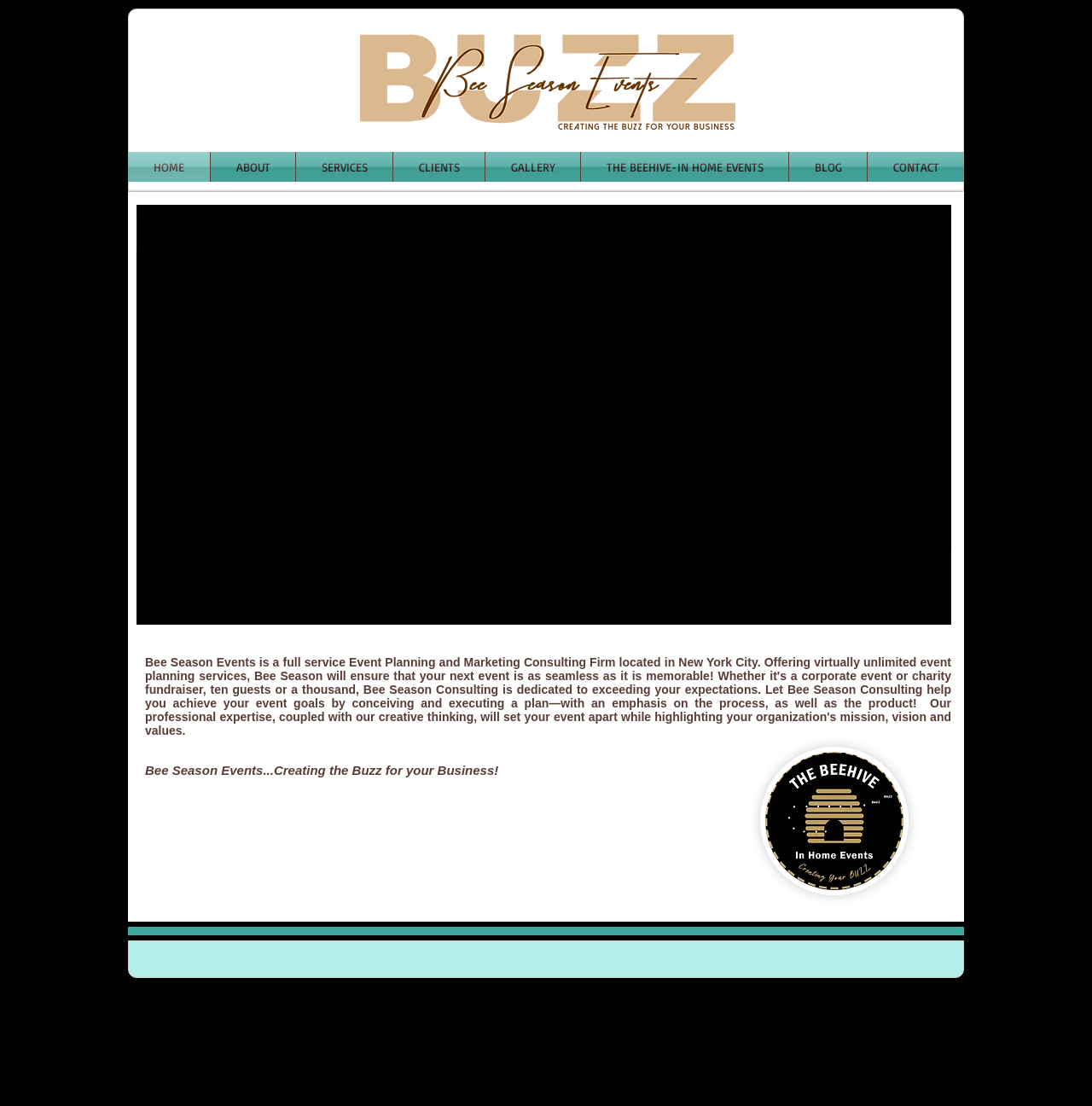What is the purpose of the button with the text 'Play video'?
Refer to the image and respond with a one-word or short-phrase answer.

Play a video